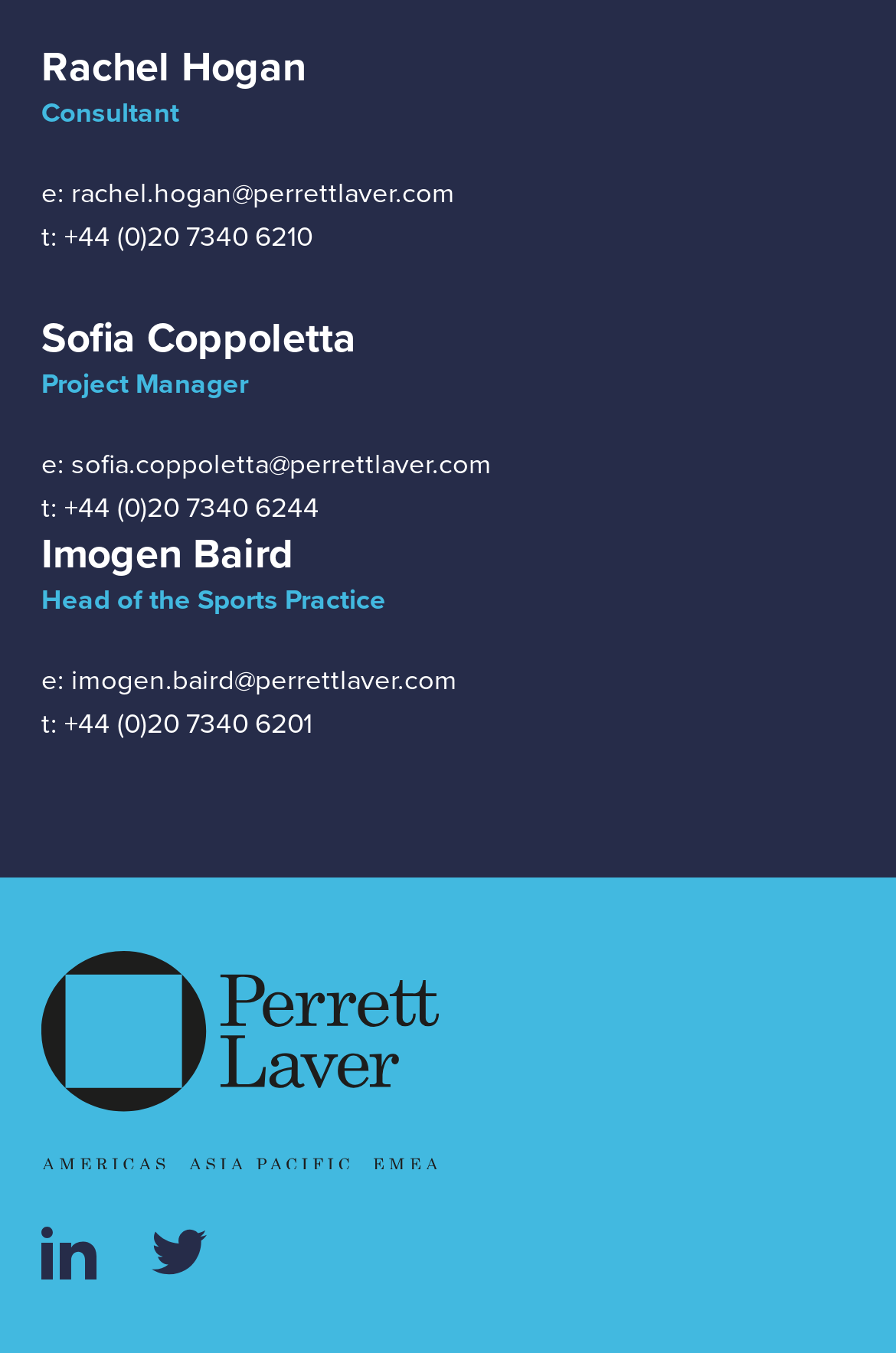Please find the bounding box for the UI component described as follows: "sofia.coppoletta@perrettlaver.com".

[0.079, 0.328, 0.549, 0.358]